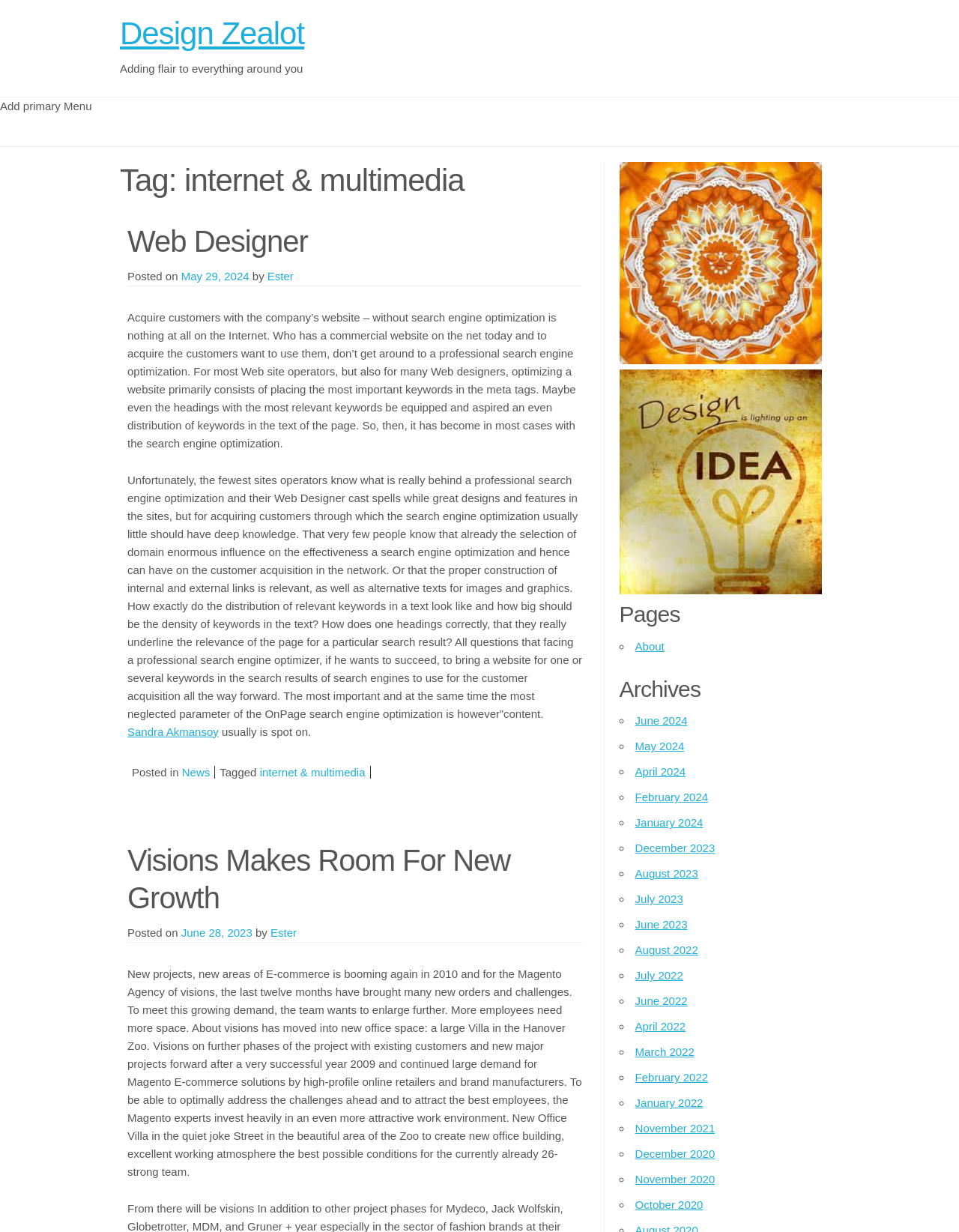Pinpoint the bounding box coordinates of the clickable area needed to execute the instruction: "click on the 'Visions Makes Room For New Growth' article". The coordinates should be specified as four float numbers between 0 and 1, i.e., [left, top, right, bottom].

[0.133, 0.685, 0.532, 0.742]